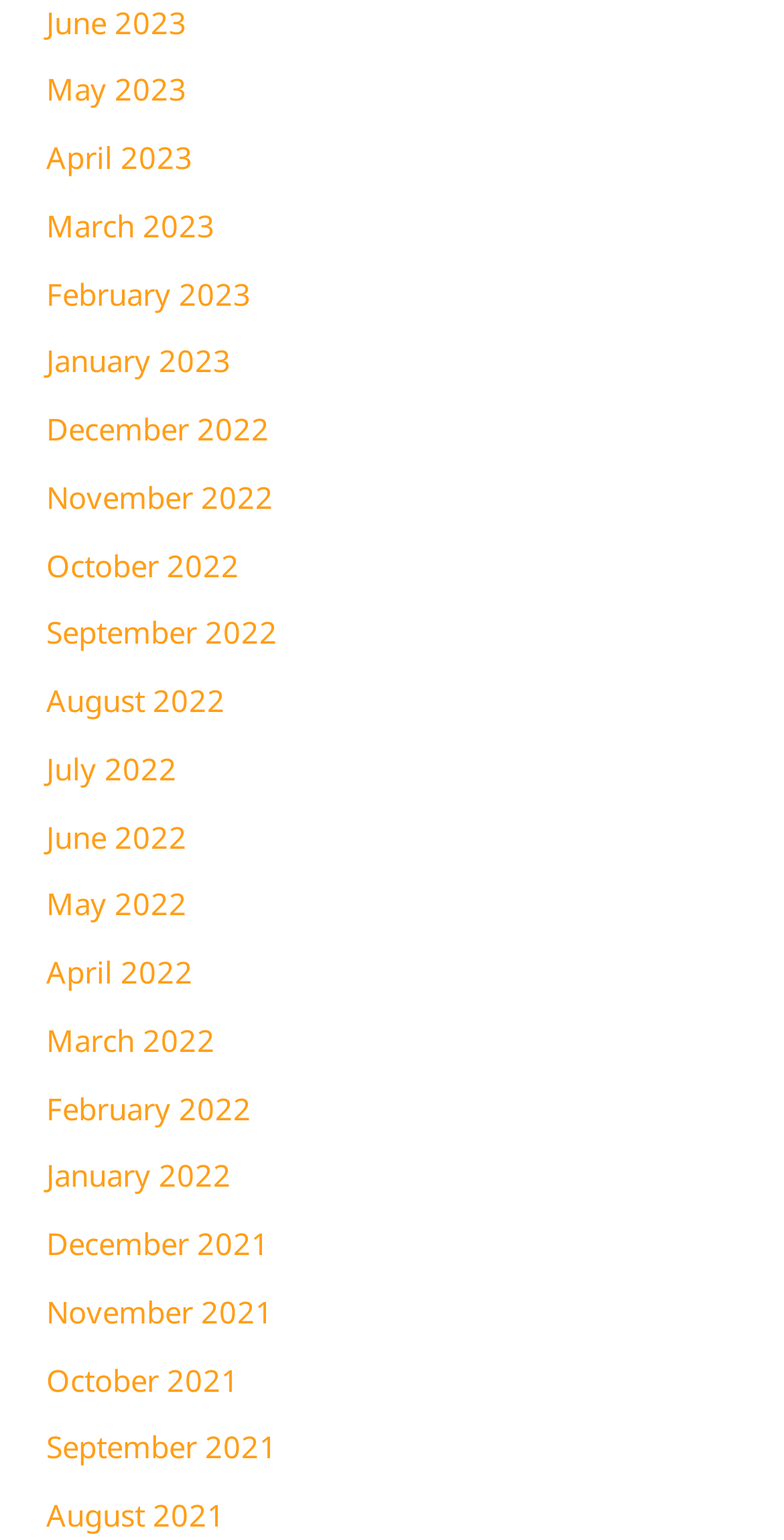Locate the coordinates of the bounding box for the clickable region that fulfills this instruction: "view June 2023".

[0.059, 0.001, 0.239, 0.027]